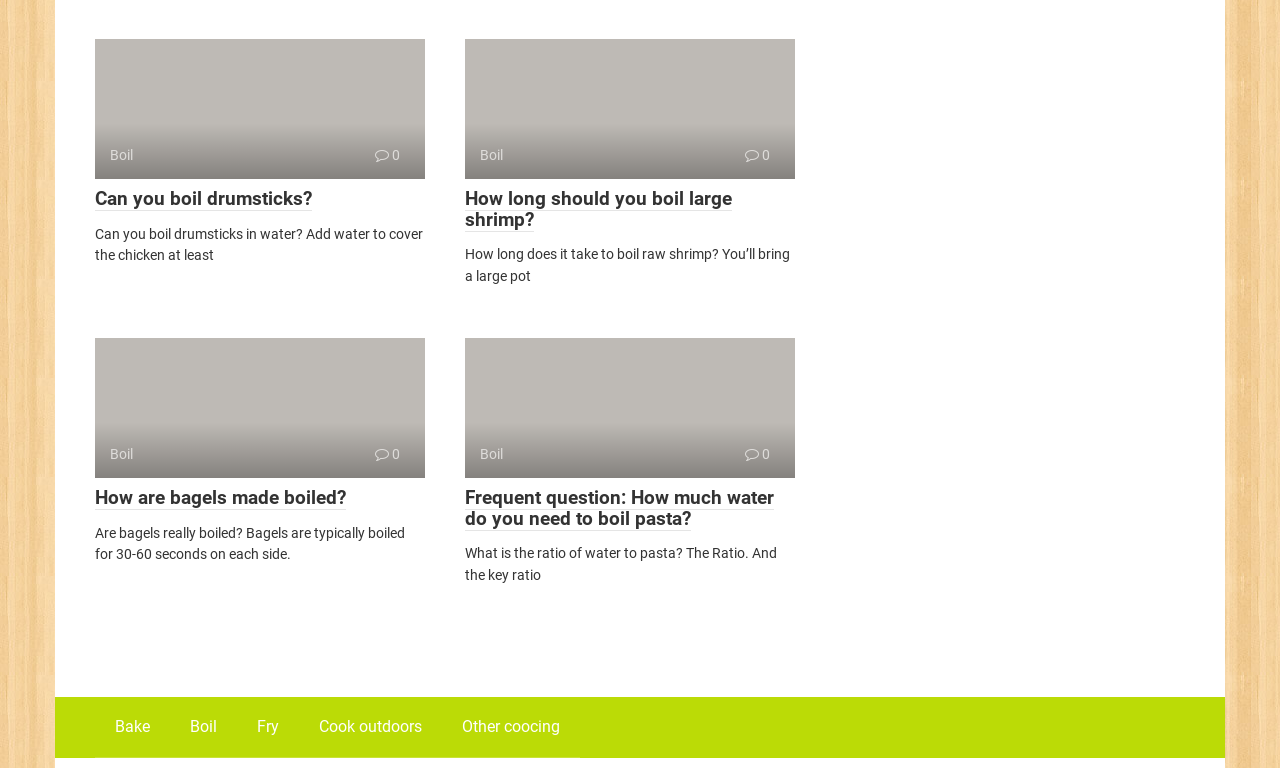Use a single word or phrase to answer the question: 
What are the cooking methods listed at the bottom?

Bake, Boil, Fry, Cook outdoors, Other cooking